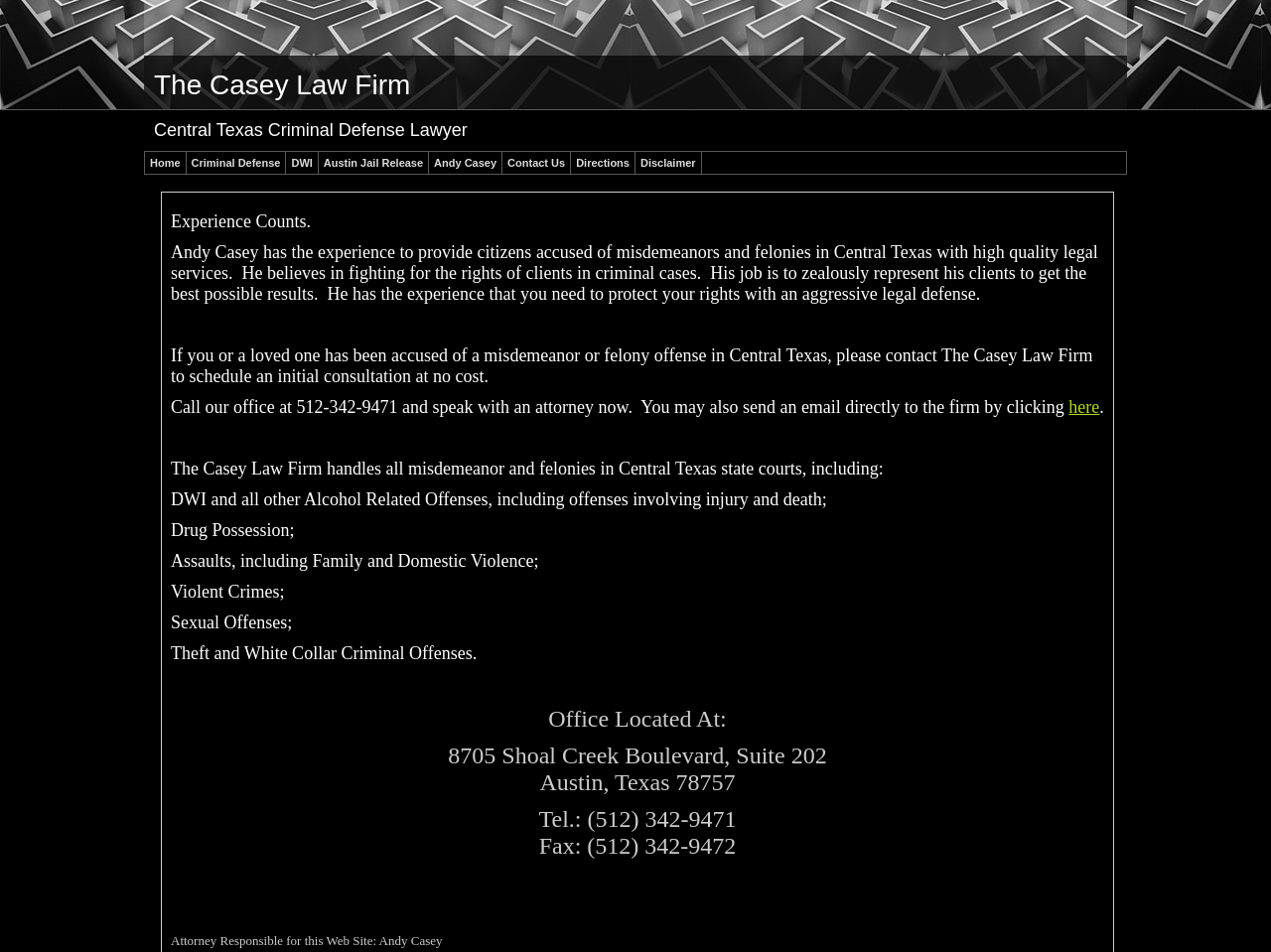Show the bounding box coordinates of the region that should be clicked to follow the instruction: "Click here to send an email."

[0.841, 0.417, 0.865, 0.438]